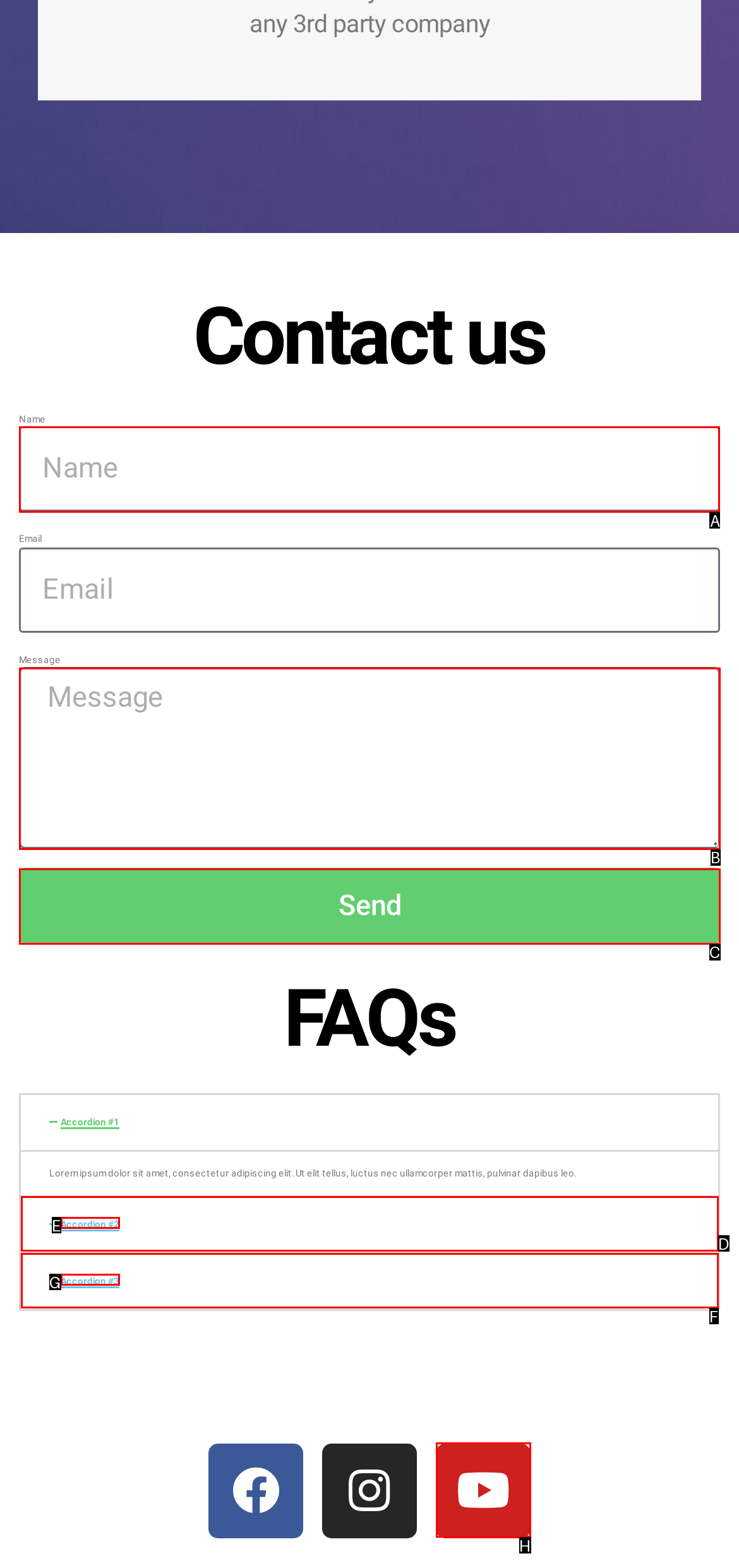Identify the HTML element you need to click to achieve the task: Enter your name. Respond with the corresponding letter of the option.

A